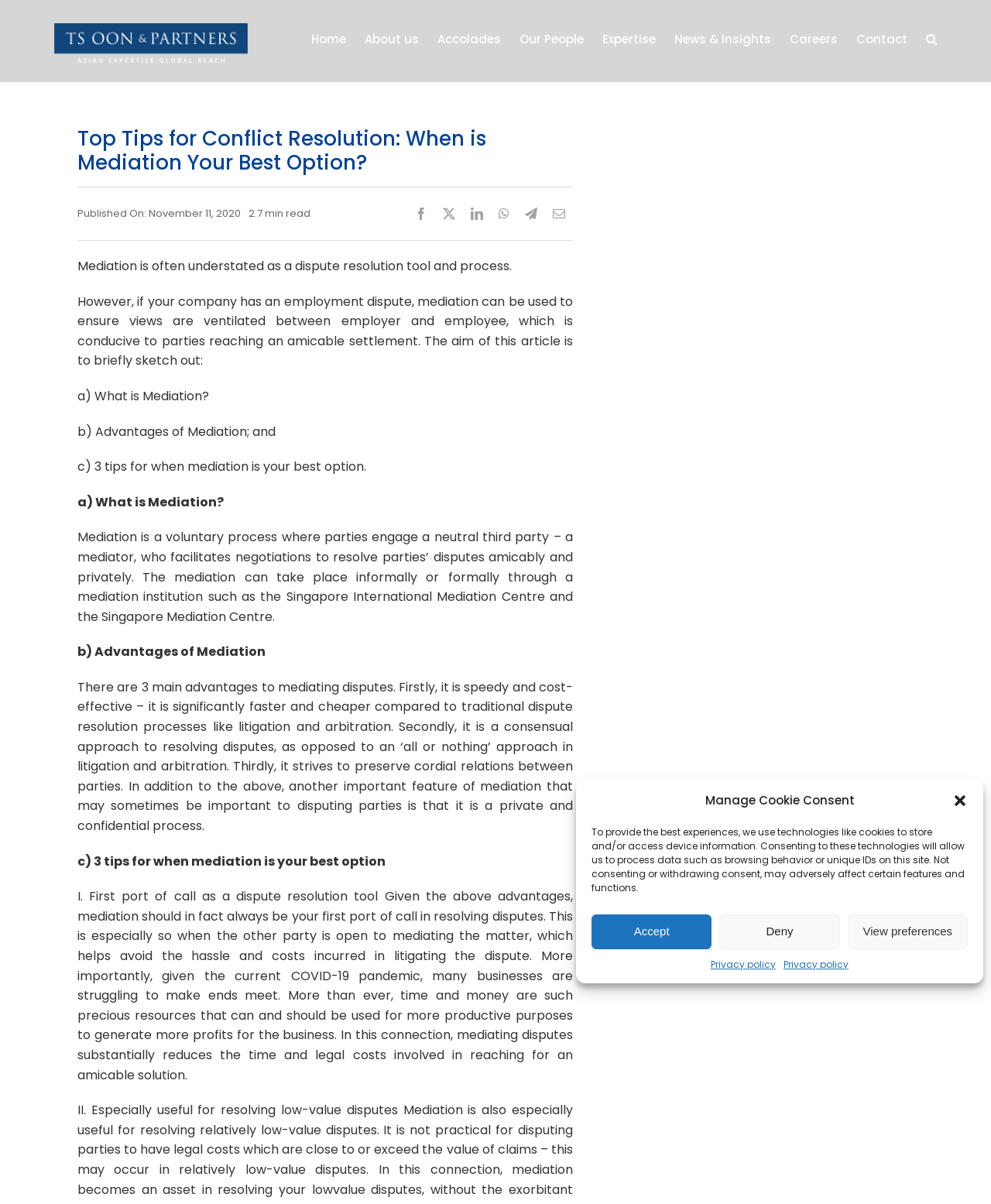Pinpoint the bounding box coordinates of the element you need to click to execute the following instruction: "View About us". The bounding box should be represented by four float numbers between 0 and 1, in the format [left, top, right, bottom].

[0.368, 0.019, 0.423, 0.045]